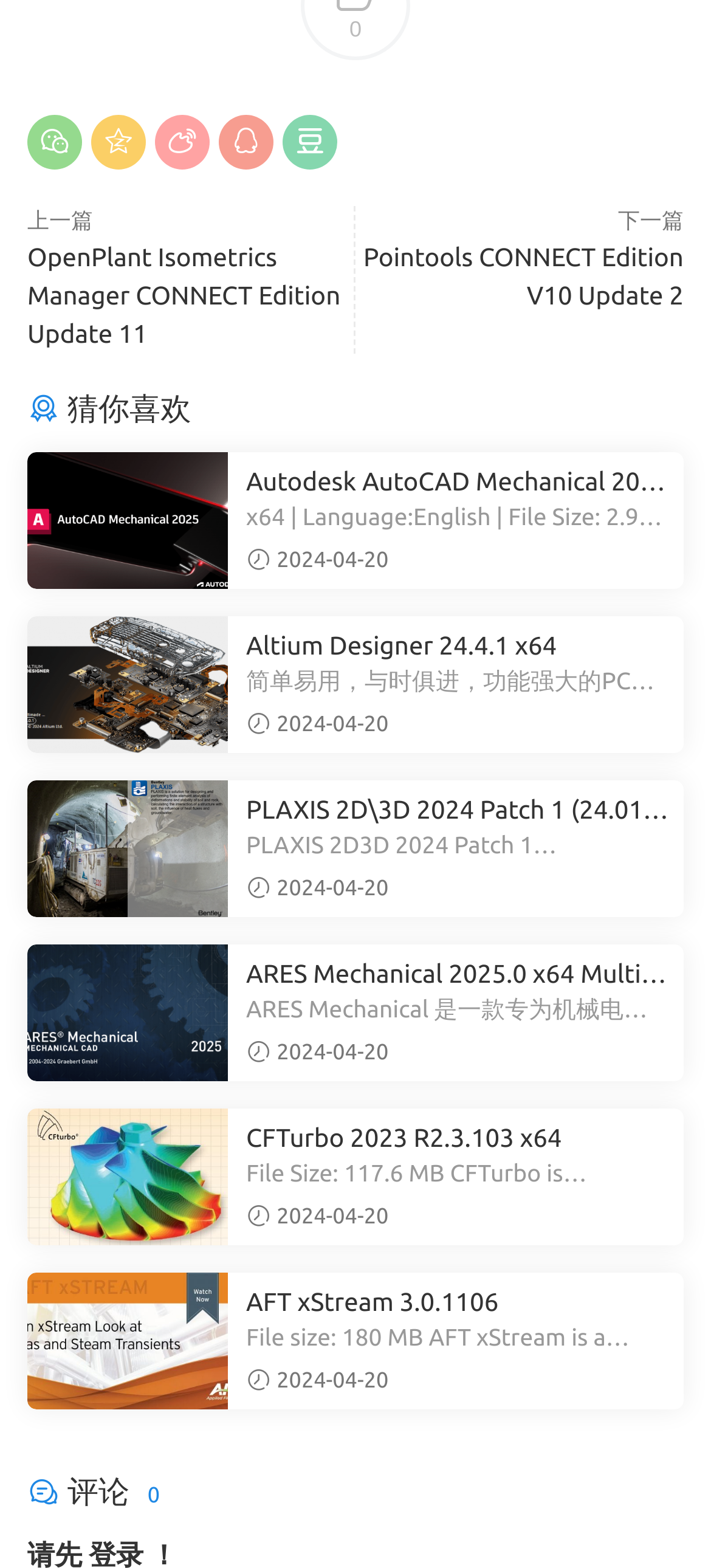Locate the bounding box coordinates of the clickable area needed to fulfill the instruction: "Click on Everest view family trek".

None